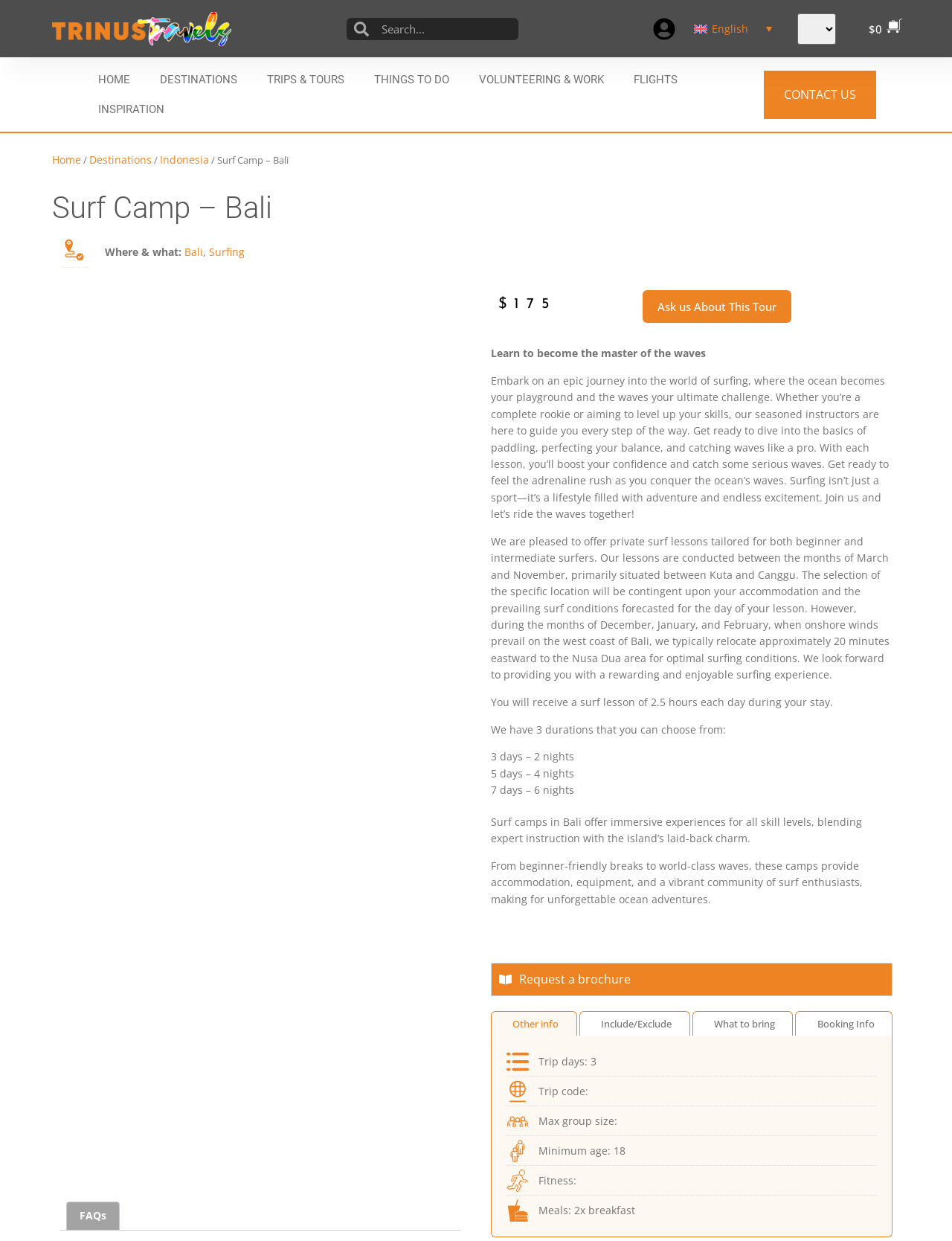Please identify the coordinates of the bounding box for the clickable region that will accomplish this instruction: "View your cart".

None